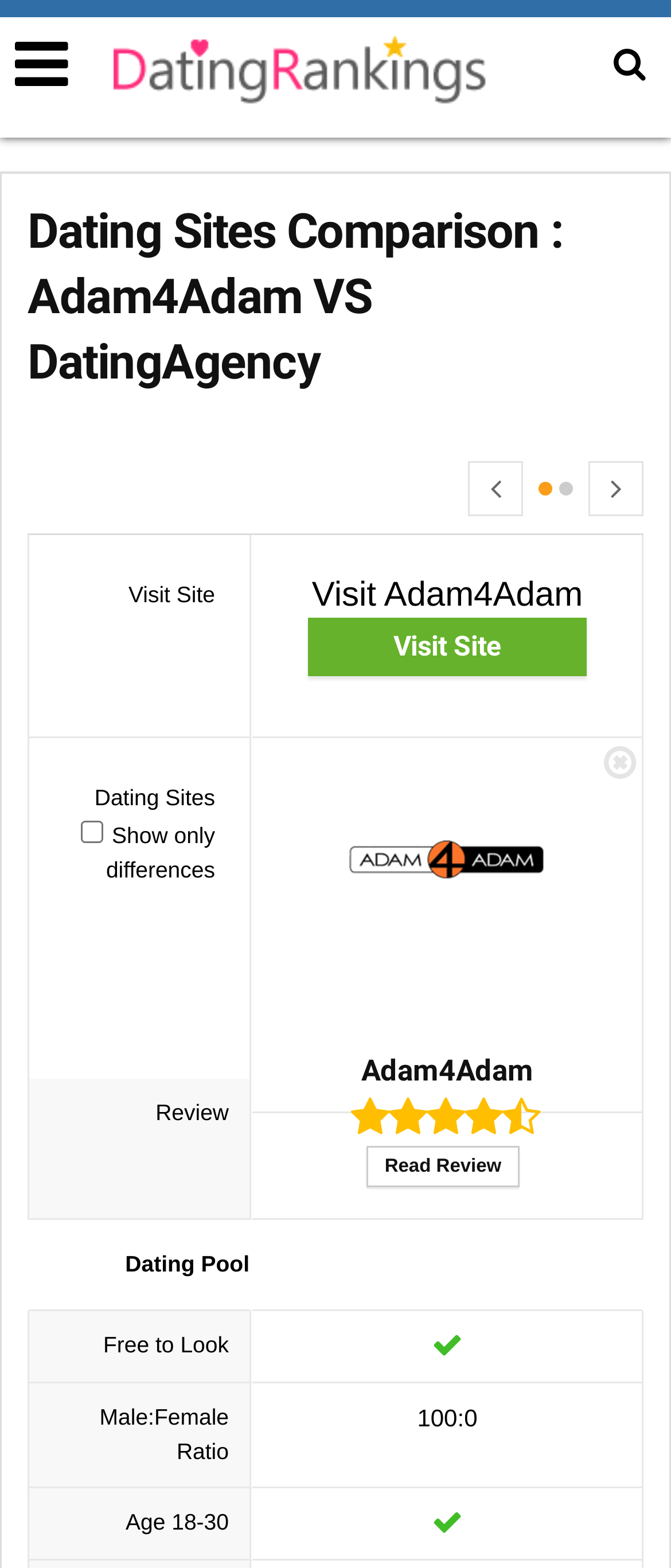Please find the bounding box coordinates for the clickable element needed to perform this instruction: "Visit the top 10 best online dating sites rankings".

[0.137, 0.014, 0.74, 0.033]